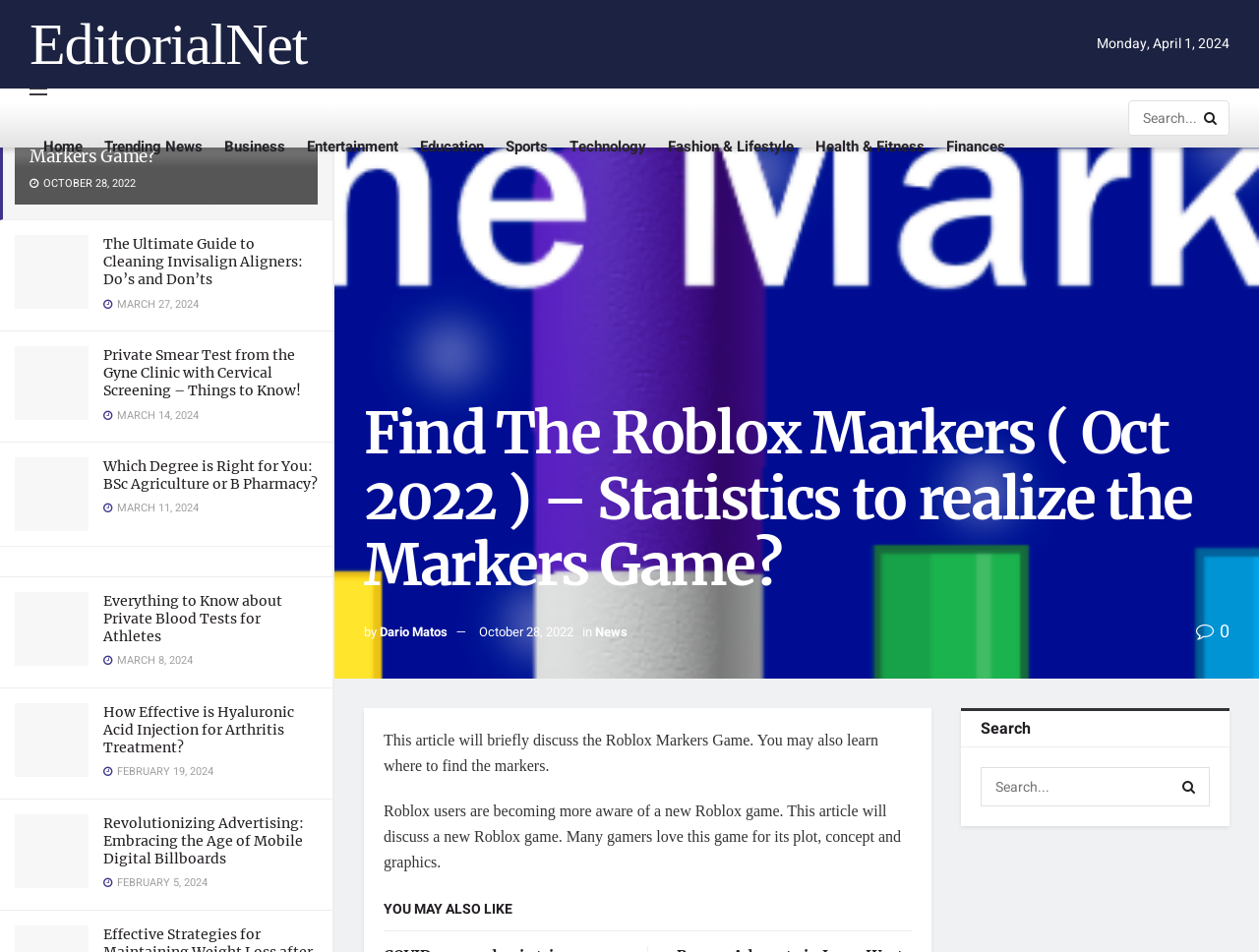What is the date of the article 'Find The Roblox Markers ( Oct 2022 ) – Statistics to realize the Markers Game?'?
Kindly offer a detailed explanation using the data available in the image.

I found the date of the article by looking at the heading 'Find The Roblox Markers ( Oct 2022 ) – Statistics to realize the Markers Game?' and its corresponding link 'October 28, 2022'.